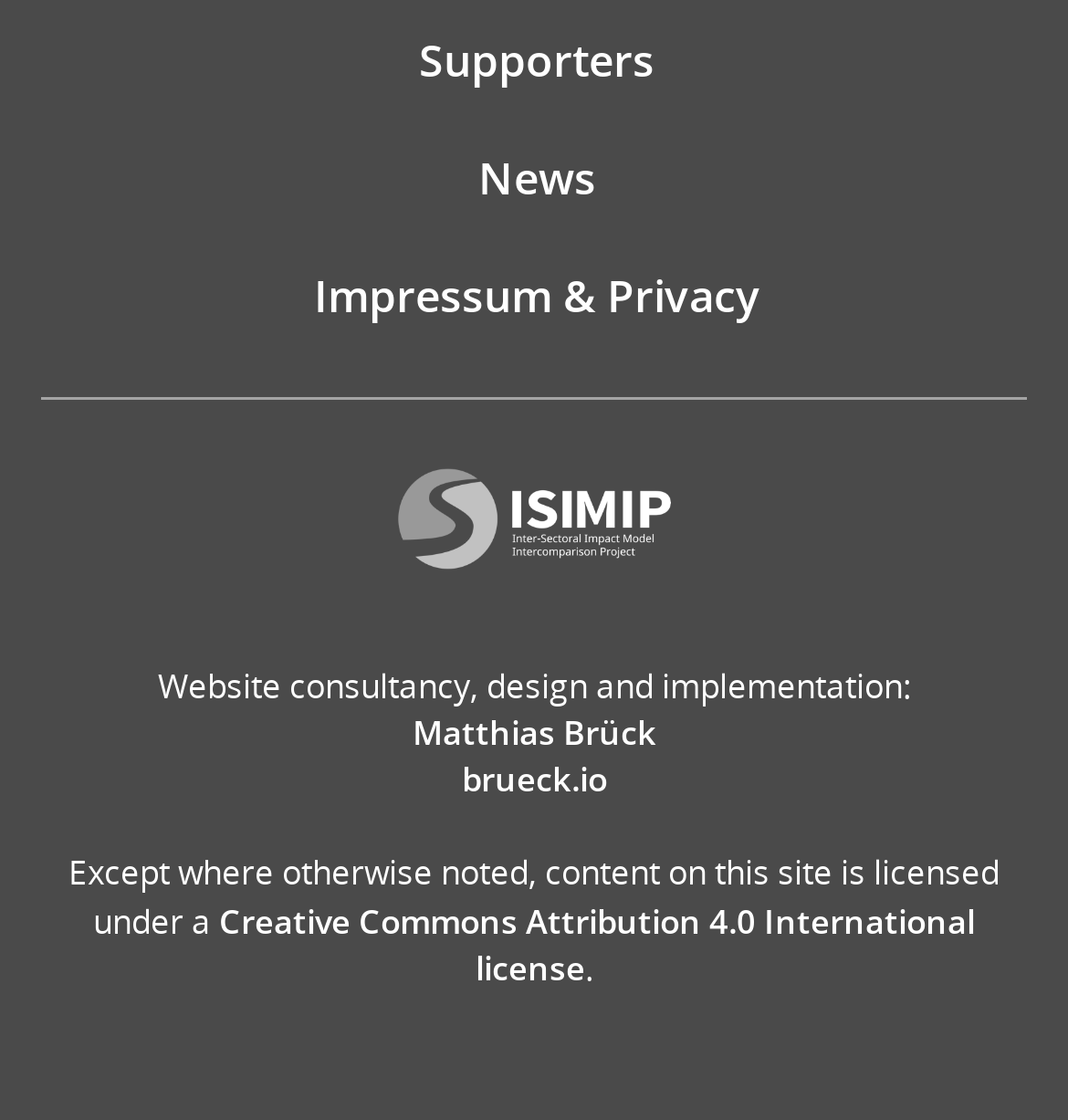Using the format (top-left x, top-left y, bottom-right x, bottom-right y), and given the element description, identify the bounding box coordinates within the screenshot: Impressum & Privacy

[0.005, 0.212, 1.0, 0.317]